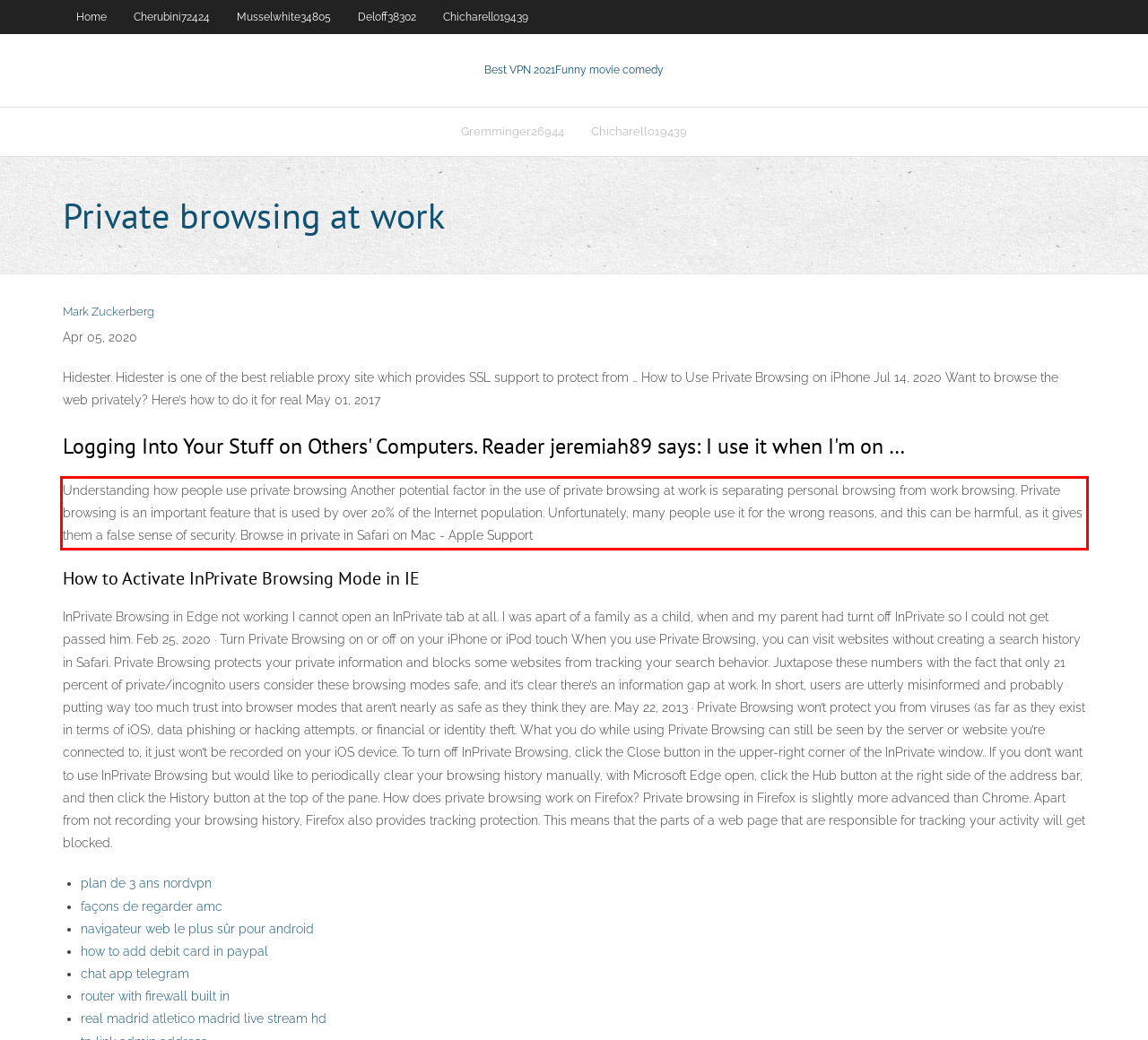There is a UI element on the webpage screenshot marked by a red bounding box. Extract and generate the text content from within this red box.

Understanding how people use private browsing Another potential factor in the use of private browsing at work is separating personal browsing from work browsing. Private browsing is an important feature that is used by over 20% of the Internet population. Unfortunately, many people use it for the wrong reasons, and this can be harmful, as it gives them a false sense of security. Browse in private in Safari on Mac - Apple Support